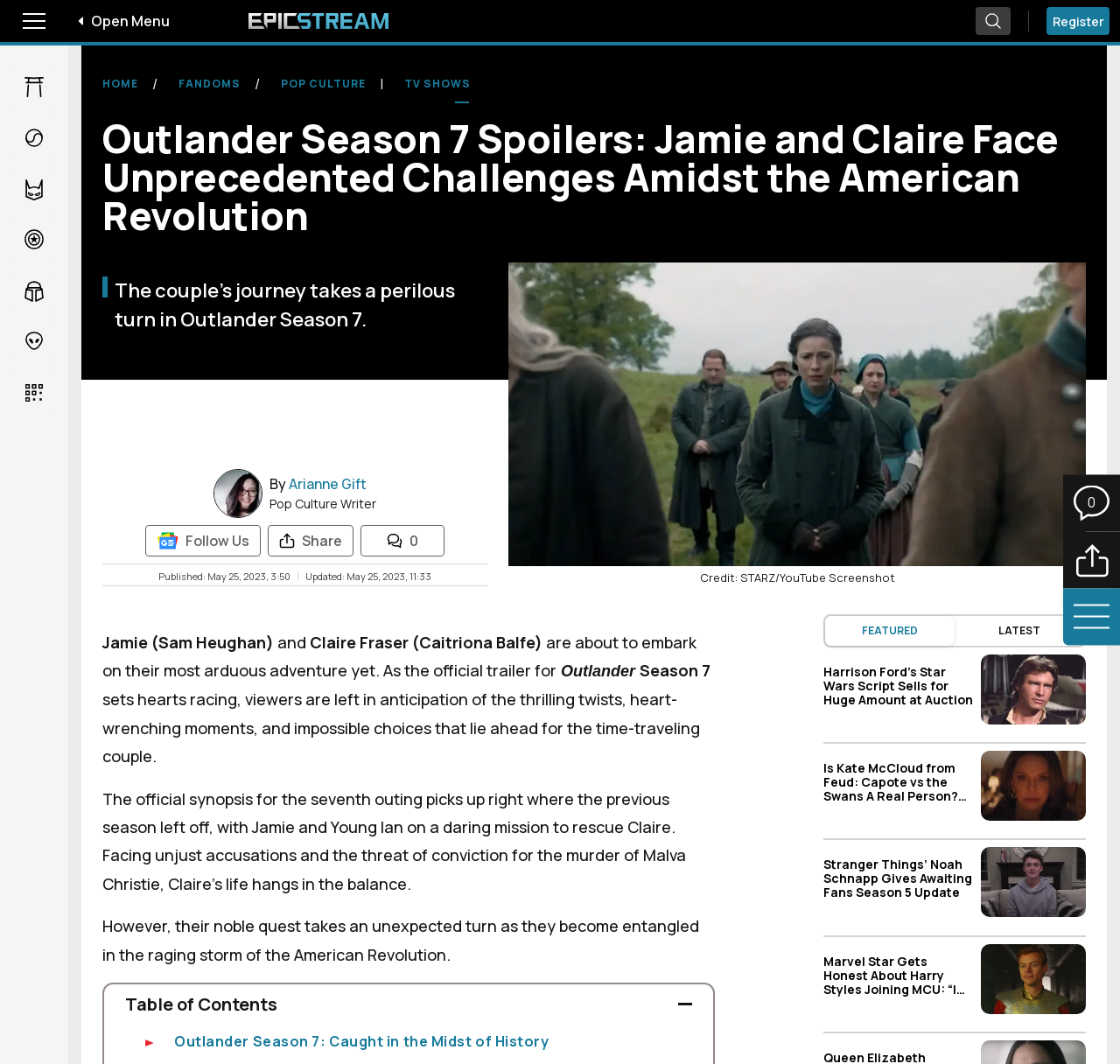Please identify the bounding box coordinates of the element I need to click to follow this instruction: "Click on 'Bulawayo Man Impregnates His Dead Uncle’s Wife'".

None